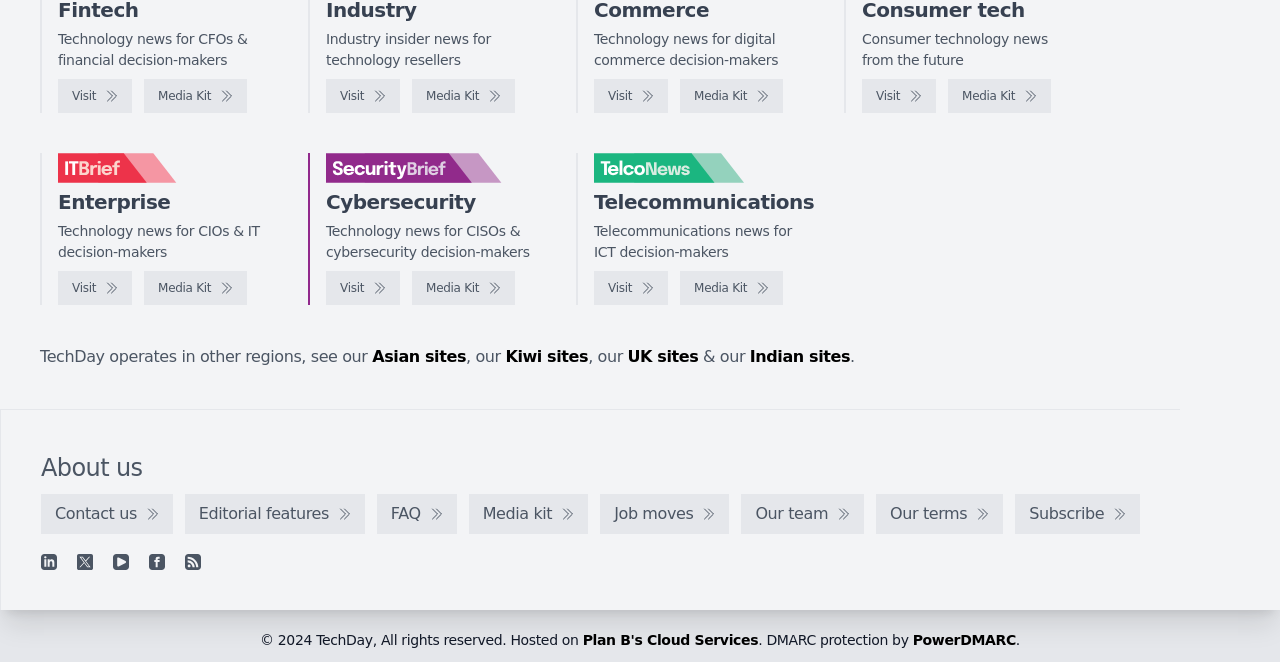Please determine the bounding box coordinates of the clickable area required to carry out the following instruction: "View the media kit for industry insider news". The coordinates must be four float numbers between 0 and 1, represented as [left, top, right, bottom].

[0.322, 0.119, 0.402, 0.17]